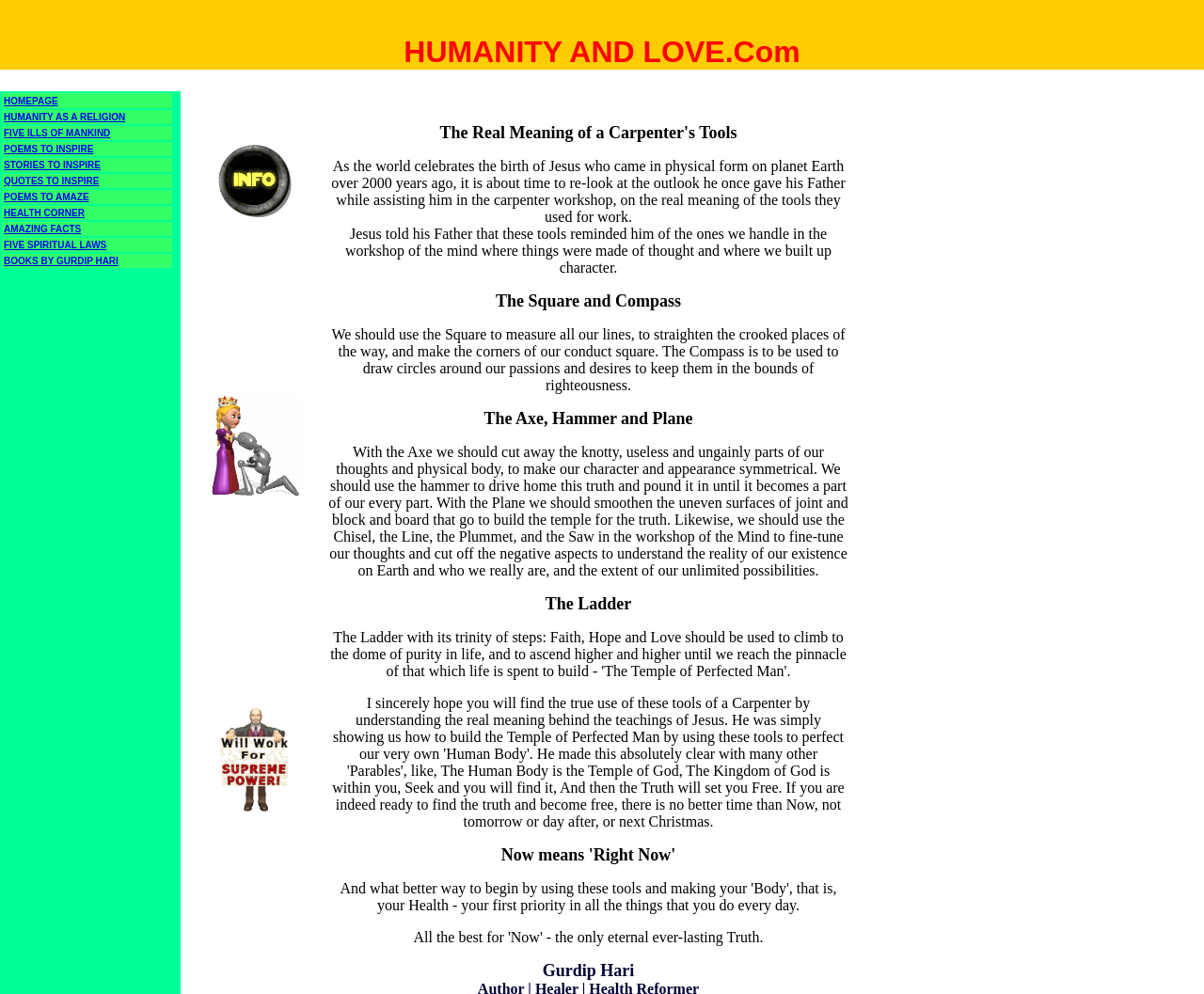Please predict the bounding box coordinates (top-left x, top-left y, bottom-right x, bottom-right y) for the UI element in the screenshot that fits the description: HEALTH CORNER

[0.003, 0.209, 0.07, 0.219]